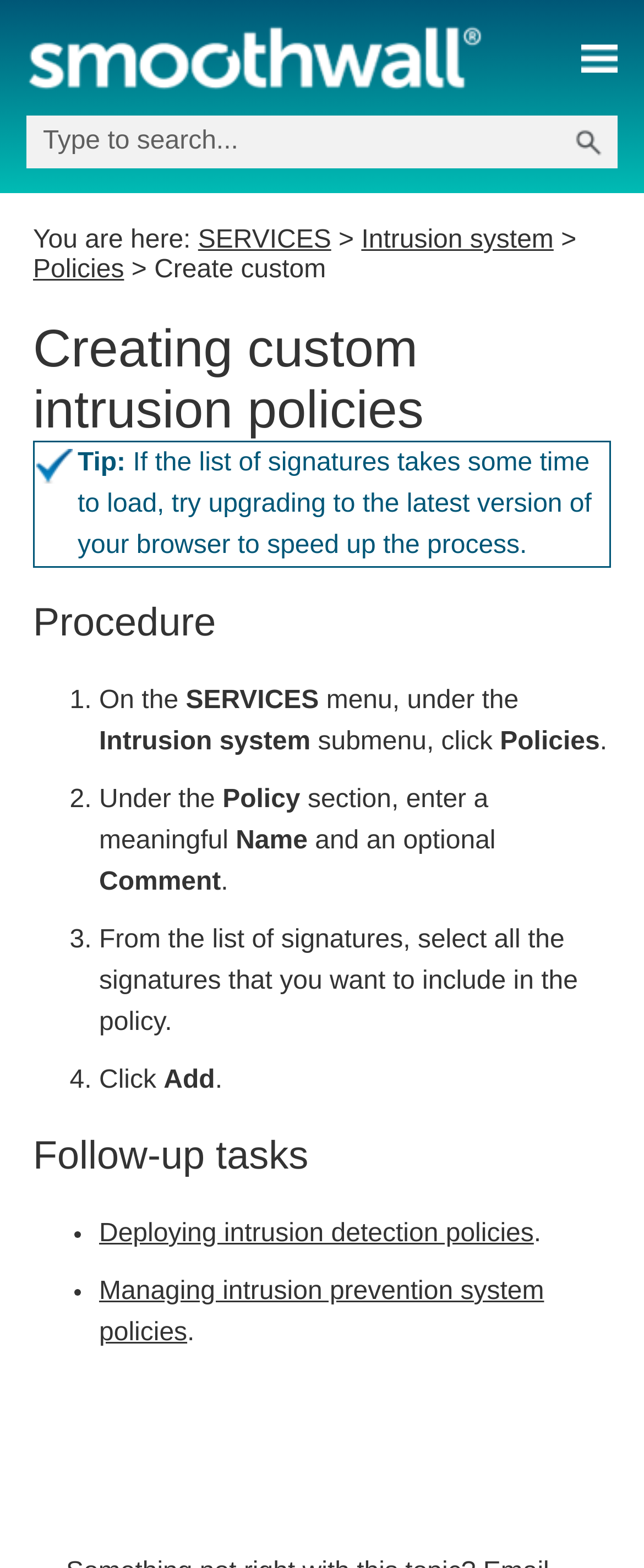What is the topic of the link 'Deploying intrusion detection policies'?
Please give a detailed and thorough answer to the question, covering all relevant points.

The link 'Deploying intrusion detection policies' is a follow-up task mentioned on the webpage, which suggests that it provides information on how to deploy intrusion detection policies, likely as a next step after creating a custom intrusion policy.